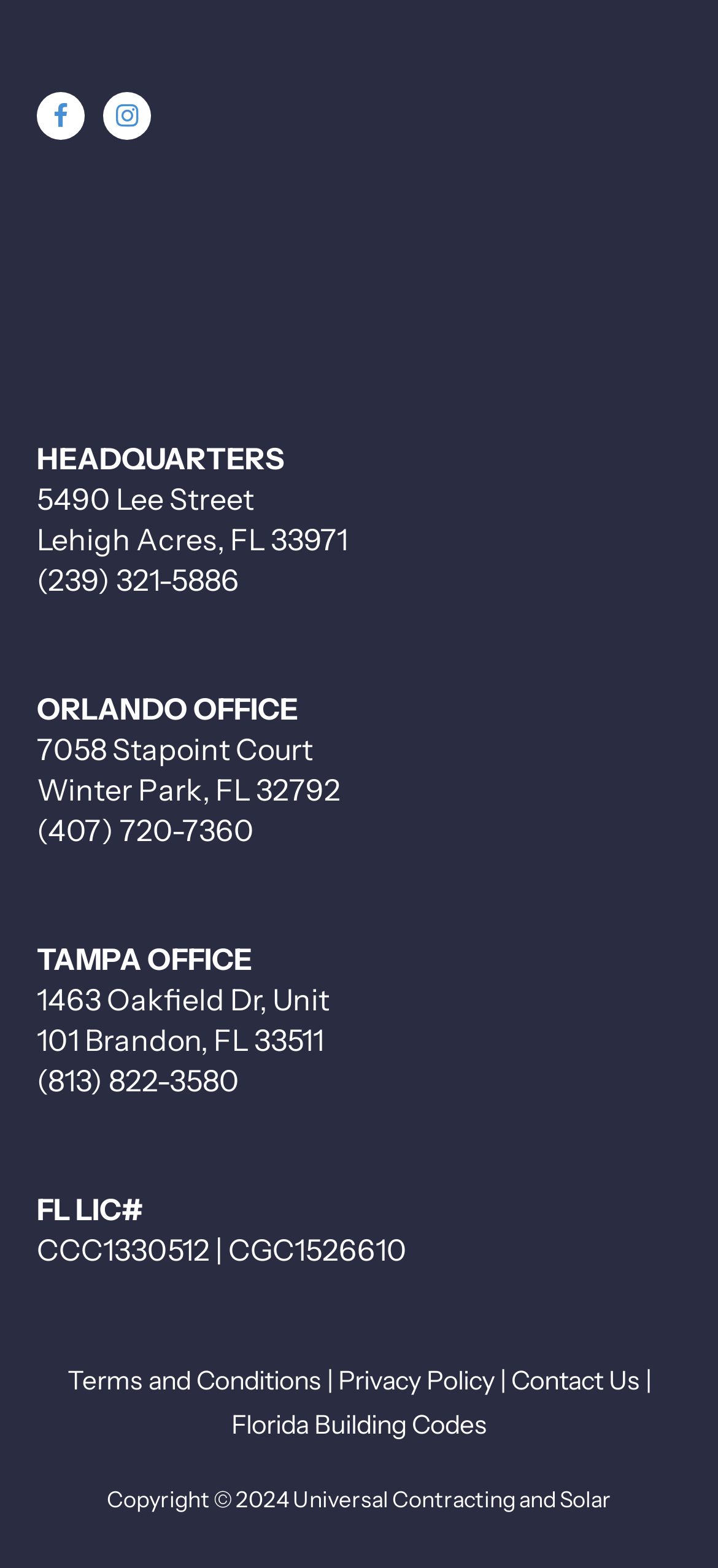What is the license number of the company? Based on the image, give a response in one word or a short phrase.

CCC1330512 | CGC1526610